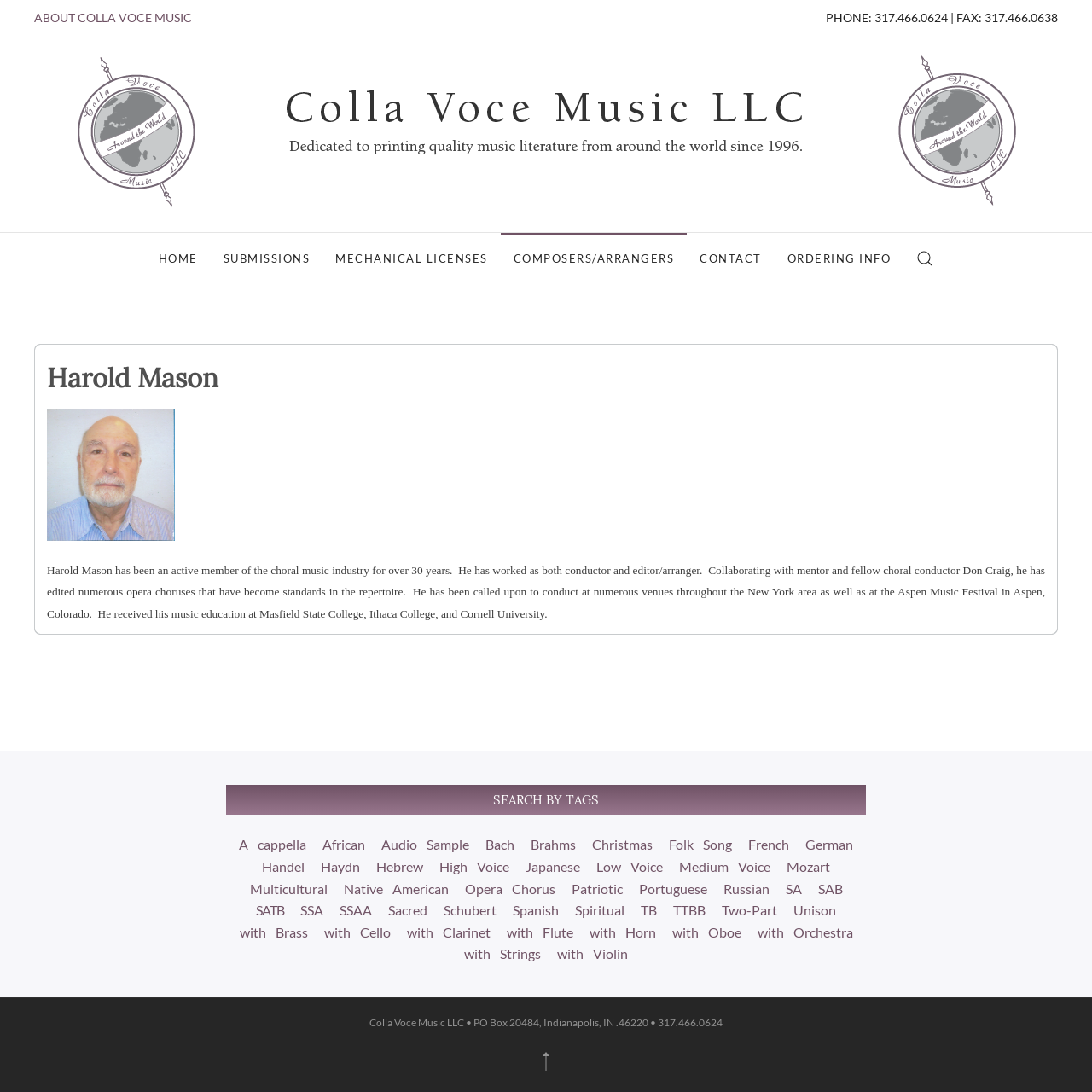Please provide a short answer using a single word or phrase for the question:
How many years of experience does Harold Mason have in the choral music industry?

over 30 years